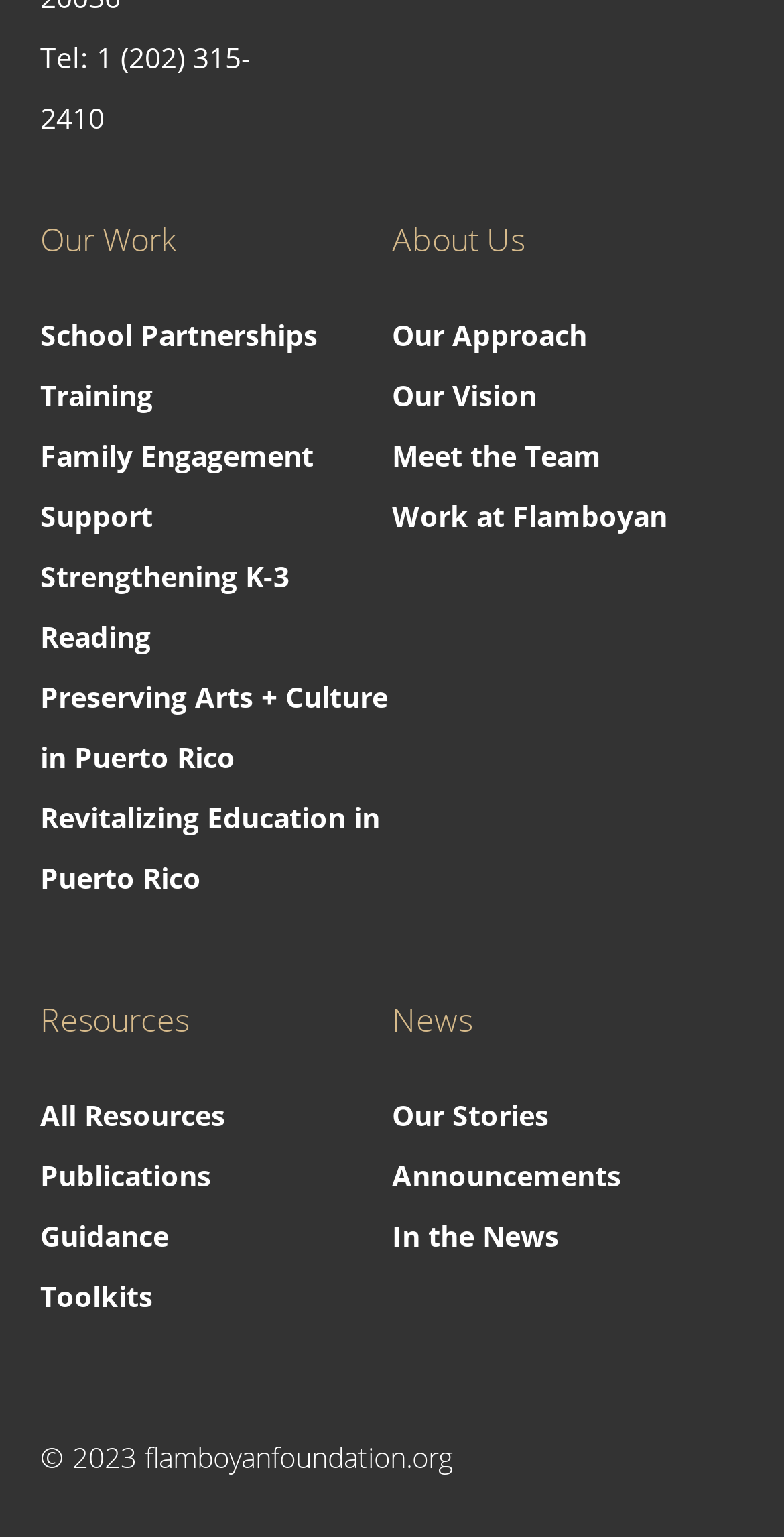Please locate the bounding box coordinates of the element that should be clicked to achieve the given instruction: "Get Guidance".

[0.051, 0.791, 0.215, 0.816]